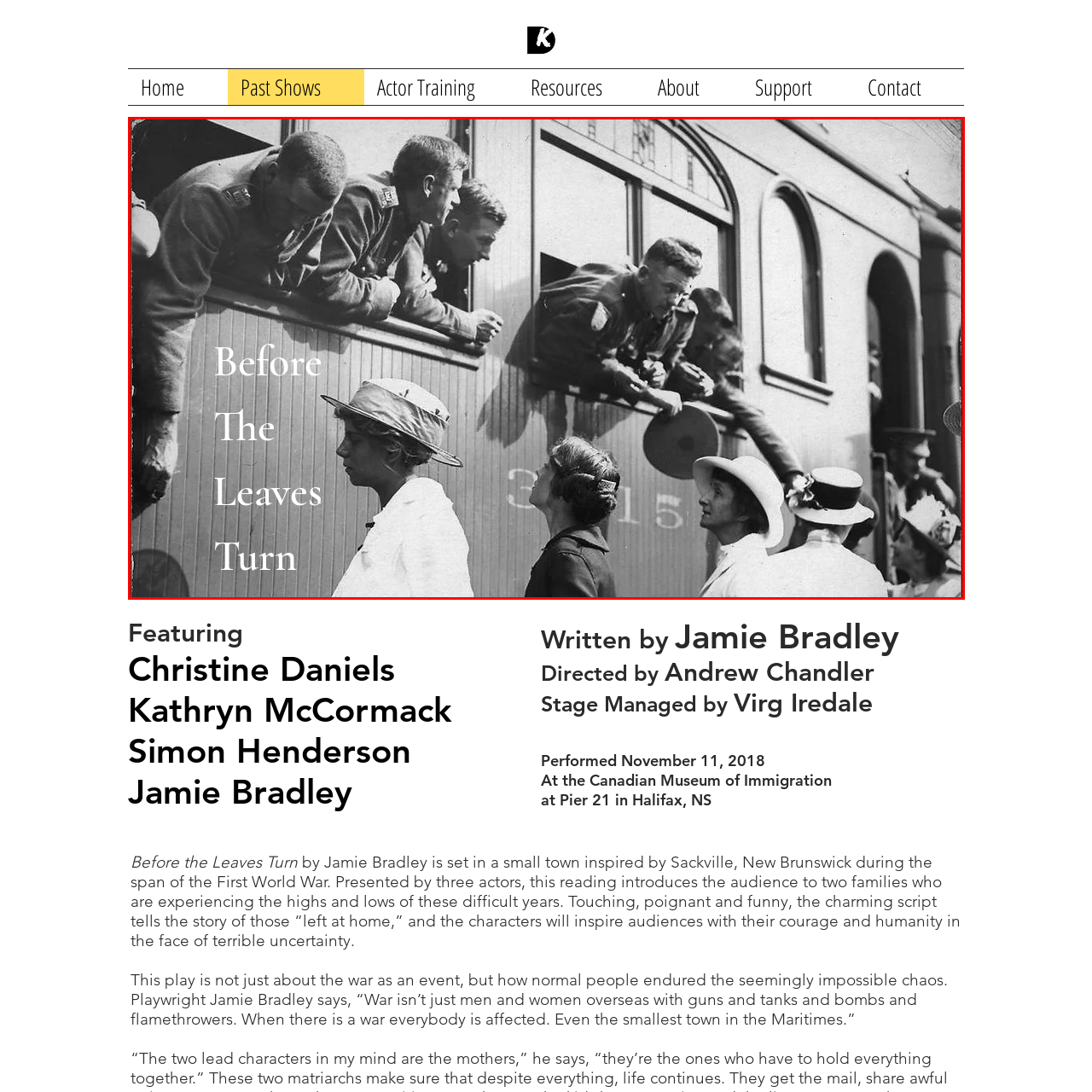What is the time period suggested by the backdrop? Focus on the image highlighted by the red bounding box and respond with a single word or a brief phrase.

During or just after the First World War